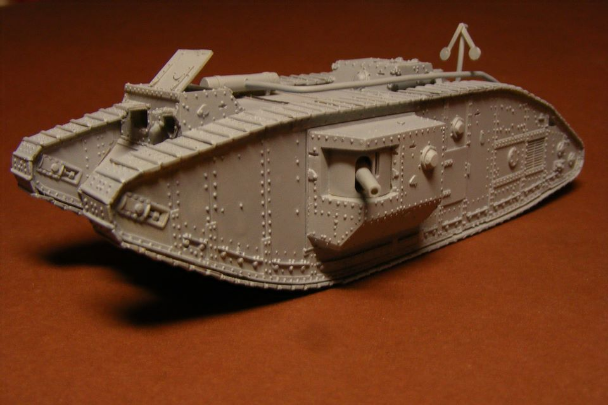What material is the tank model made of?
Based on the image, answer the question with as much detail as possible.

The caption states that the tank model 'appears to be made from a light-colored material', implying that the material used to create the model is a light-colored substance, possibly a type of plastic or resin.